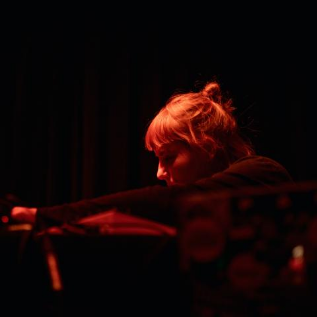Based on the image, give a detailed response to the question: What is the focus of Edyta Jarząb's sound activism?

The caption states that Edyta Jarząb's sound activism is founded on the practice of deep listening, which implies that it is the central focus of her activism.